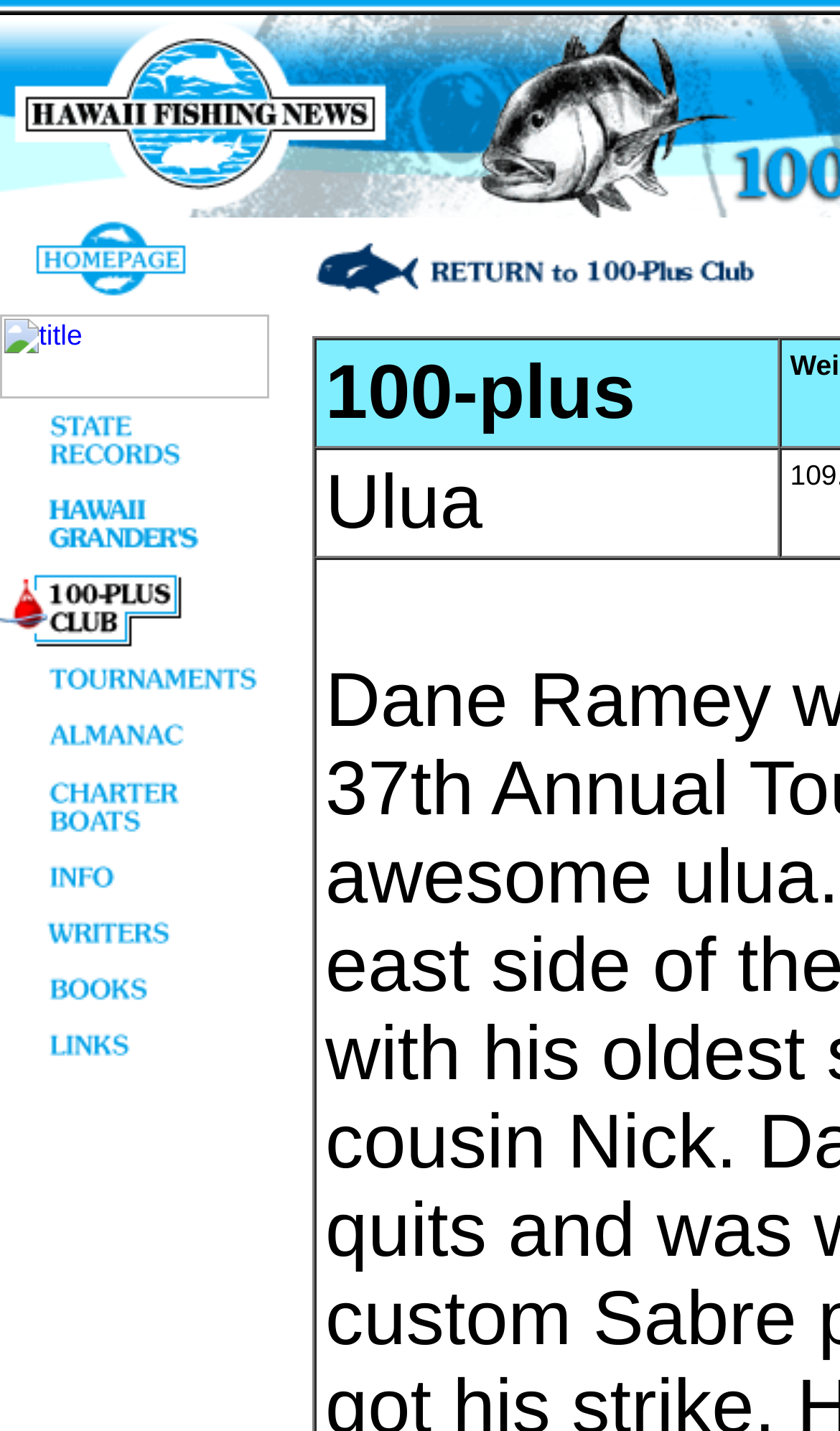Could you provide the bounding box coordinates for the portion of the screen to click to complete this instruction: "return to list"?

[0.372, 0.188, 0.918, 0.214]